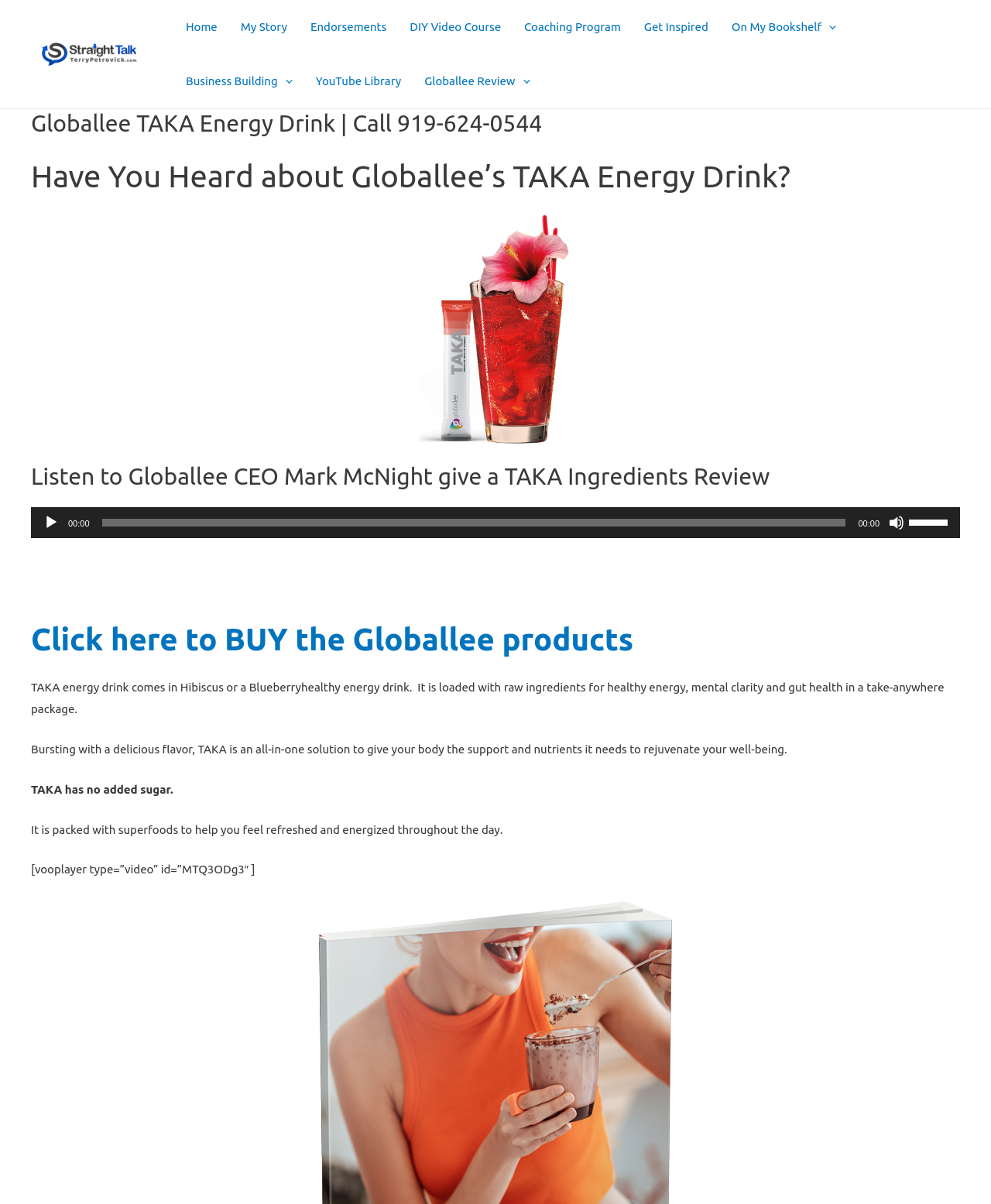Give an in-depth explanation of the webpage layout and content.

The webpage is about Globallee TAKA energy drink, a Hibiscus healthy energy drink that provides real healthy energy, mental clarity, and gut health. At the top left, there is a link to "Straight Talk" accompanied by an image. Below it, there is a navigation menu with 8 links: "Home", "My Story", "Endorsements", "DIY Video Course", "Coaching Program", "Get Inspired", "On My Bookshelf Menu Toggle", and "Business Building Menu Toggle". Each of these links has a corresponding image.

The main content of the webpage is divided into several sections. The first section has a heading "Globallee TAKA Energy Drink | Call 919-624-0544" followed by a subheading "Have You Heard about Globallee’s TAKA Energy Drink?". Below it, there is an image of Globallee TAKA energy drink.

The next section has a heading "Listen to Globallee CEO Mark McNight give a TAKA Ingredients Review" followed by an audio player with play, mute, and volume controls. Below the audio player, there is a paragraph of text describing the benefits of TAKA energy drink, including its delicious flavor, all-in-one solution, and no added sugar. The text also mentions that it is packed with superfoods to help feel refreshed and energized throughout the day.

Finally, there is a call-to-action section with a heading "Click here to BUY the Globallee products" and a link to buy the products.